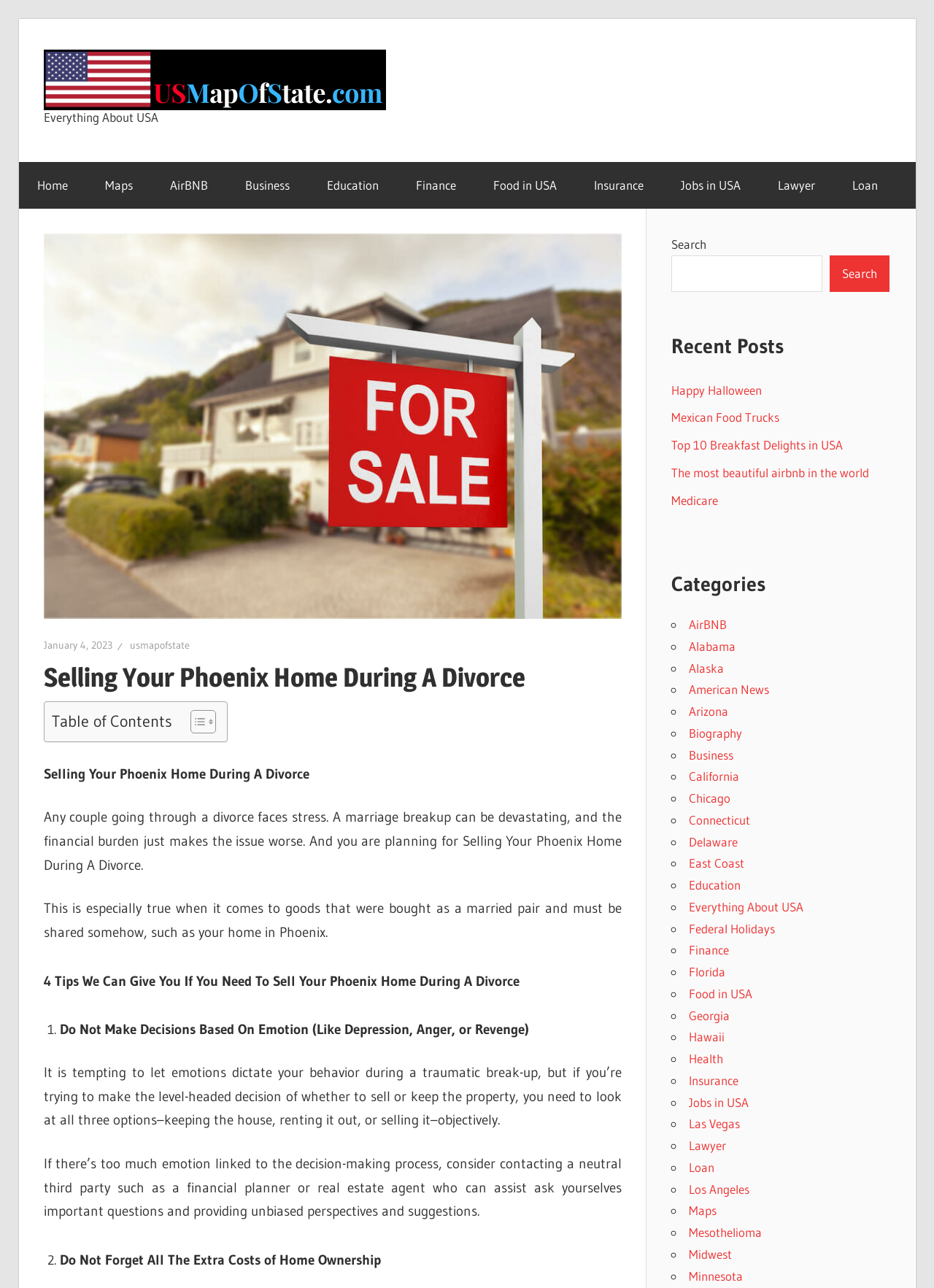What is the fourth tip for selling a Phoenix home during a divorce?
Please provide a single word or phrase as your answer based on the image.

Not provided